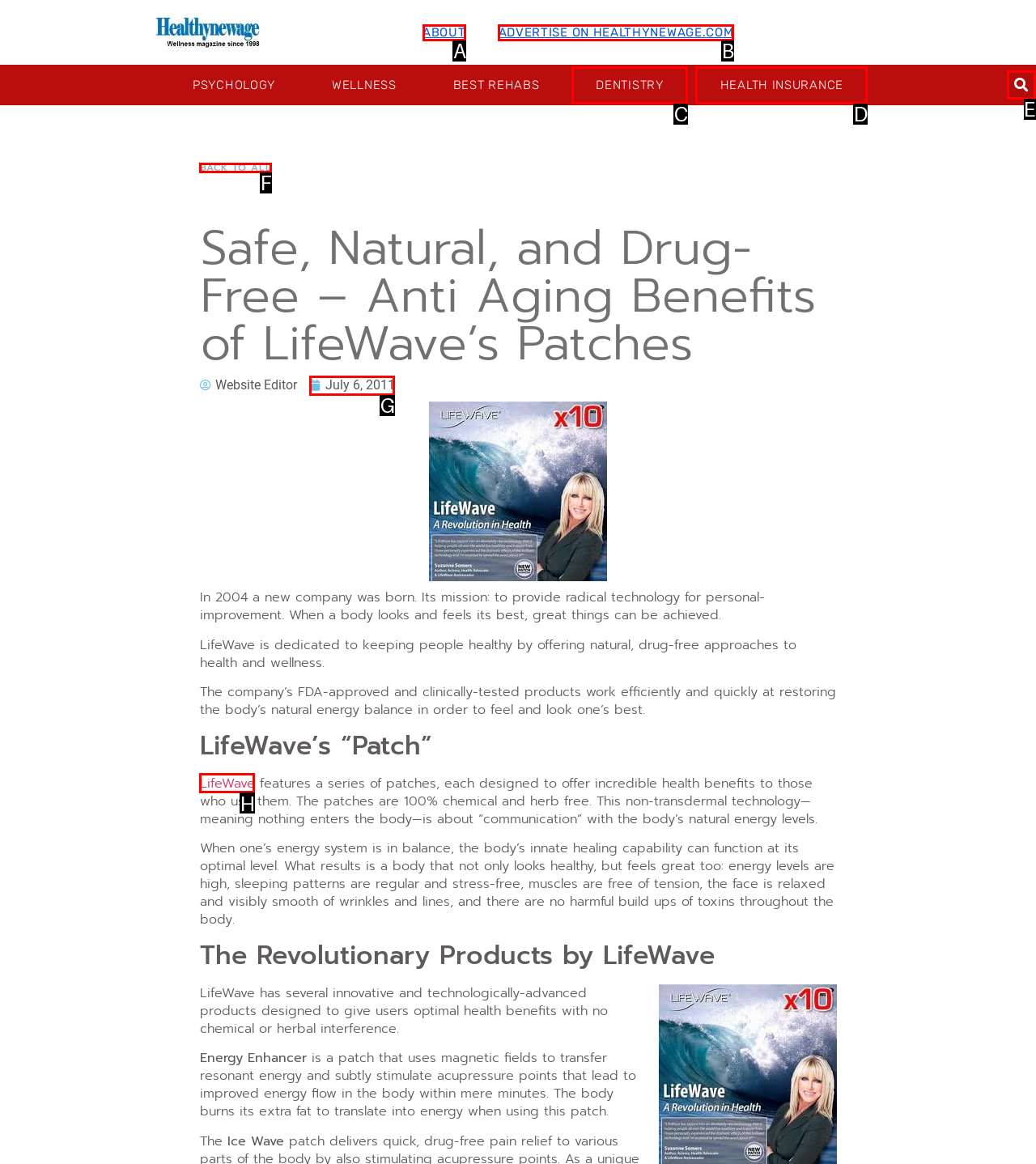Match the description: Dentistry to one of the options shown. Reply with the letter of the best match.

C